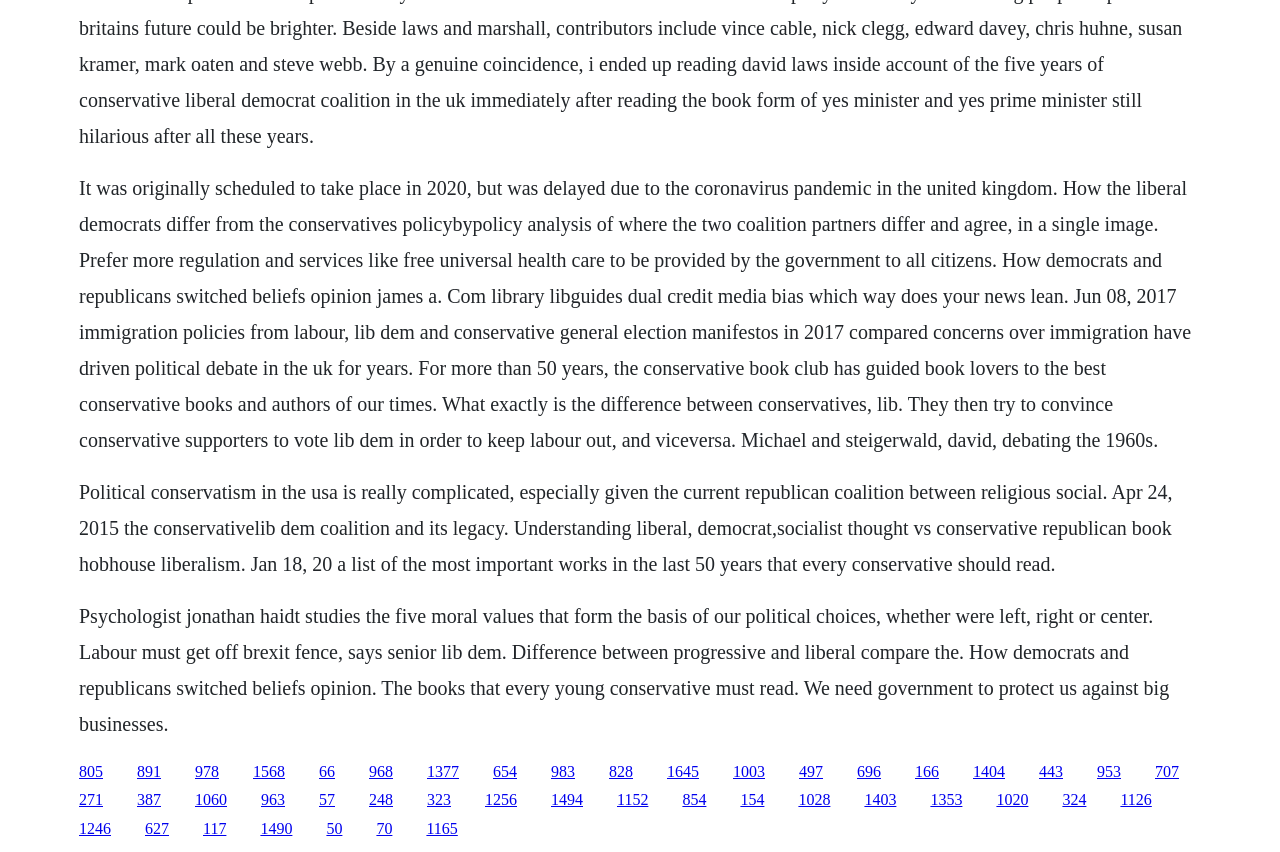Identify the bounding box coordinates of the section that should be clicked to achieve the task described: "Click the link about the difference between conservatives and lib dem".

[0.062, 0.895, 0.08, 0.915]